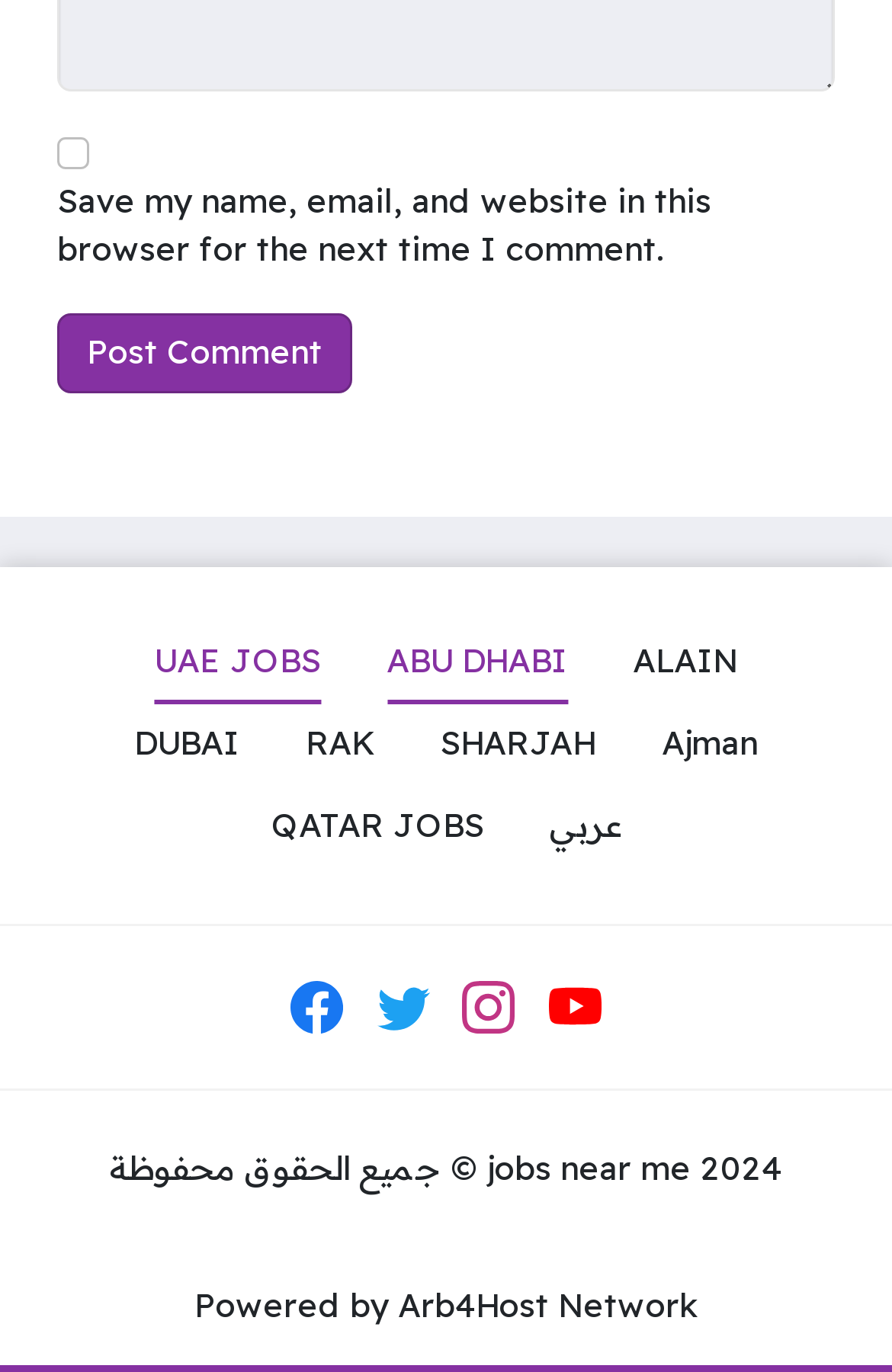Examine the image carefully and respond to the question with a detailed answer: 
What cities are listed on the webpage?

The webpage contains a list of links to different cities in the UAE, including Abu Dhabi, Al Ain, Dubai, RAK, and Sharjah, as well as Ajman. These links are likely related to job listings or other information specific to each city.